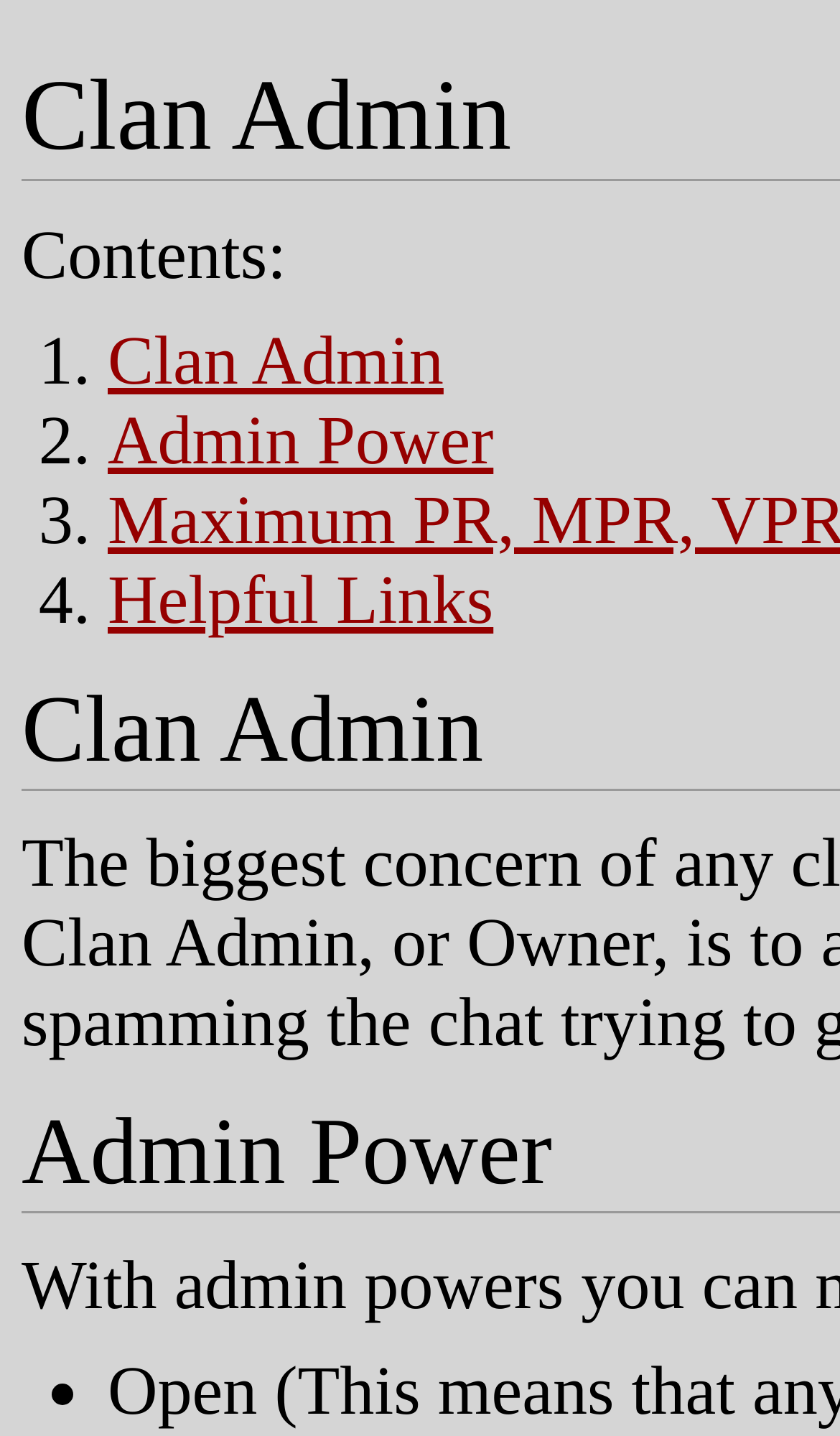Is there a bullet point at the bottom of the page?
Based on the image, give a concise answer in the form of a single word or short phrase.

Yes